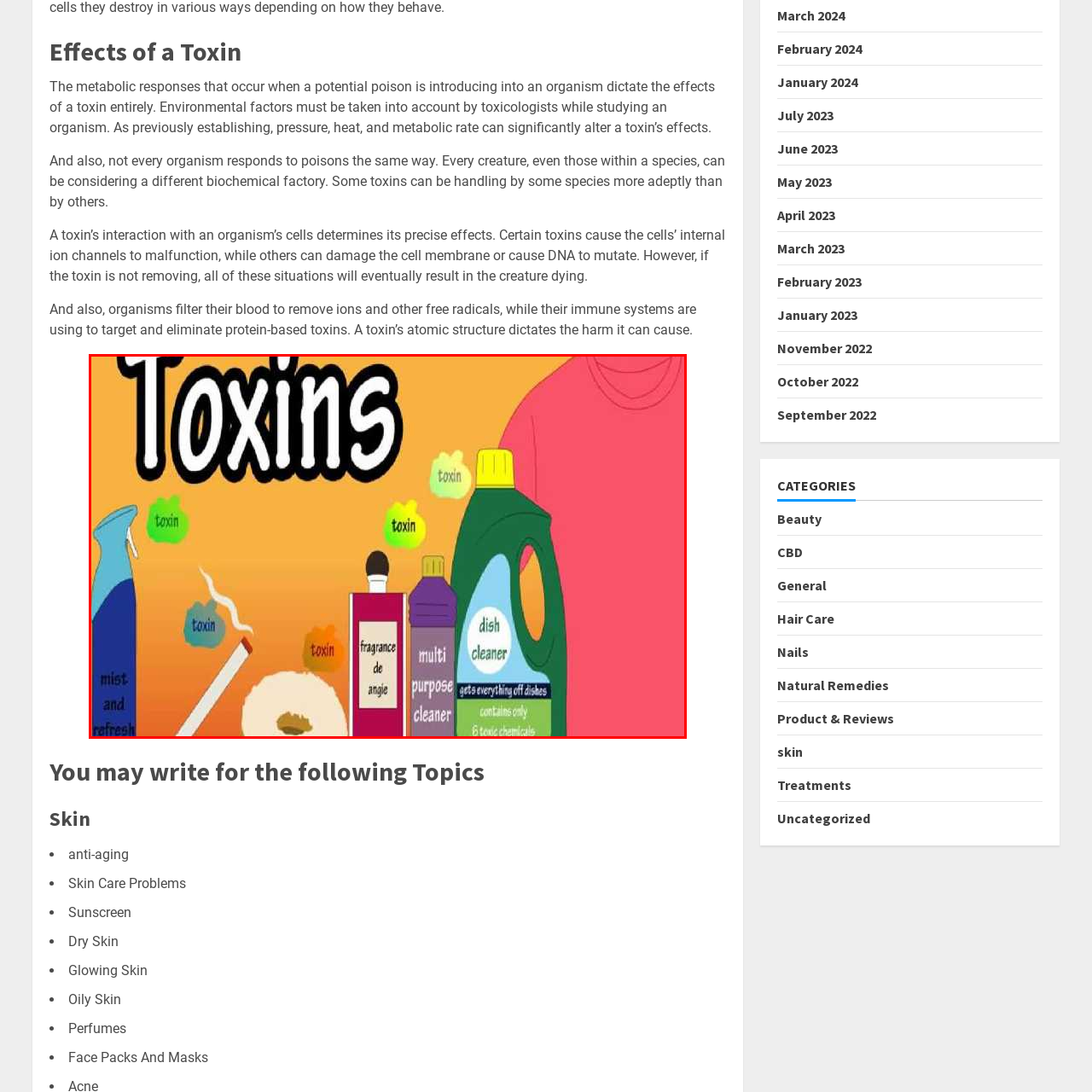How many toxic chemicals are in the dish cleaner?
Examine the image highlighted by the red bounding box and provide a thorough and detailed answer based on your observations.

The dish cleaner is labeled with important details, including its claim to effectively clean dishes yet containing 'only 6 toxic chemicals'.